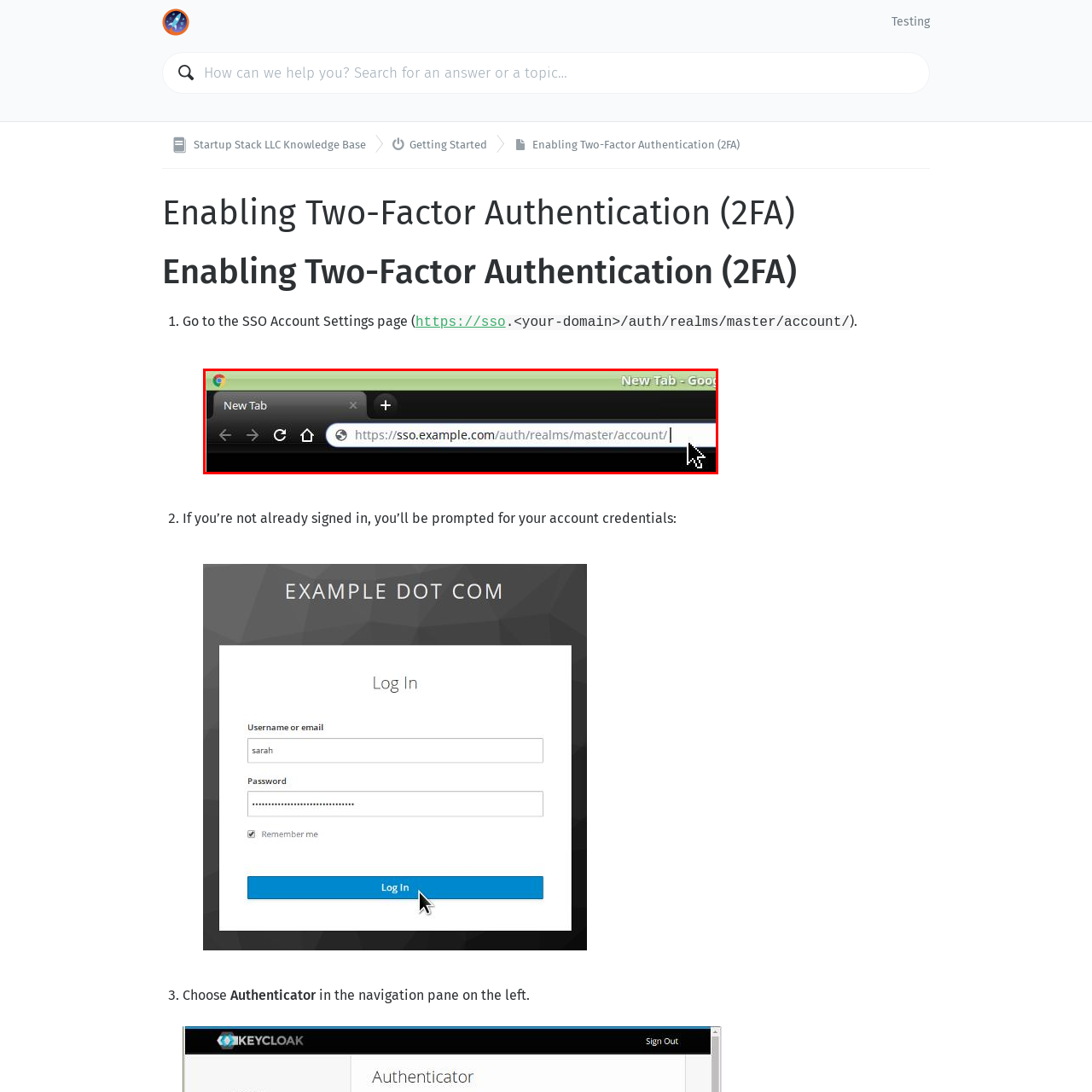Look at the area highlighted in the red box, What is the likely purpose of the URL displayed in the address bar? Please provide an answer in a single word or phrase.

SSO account settings page